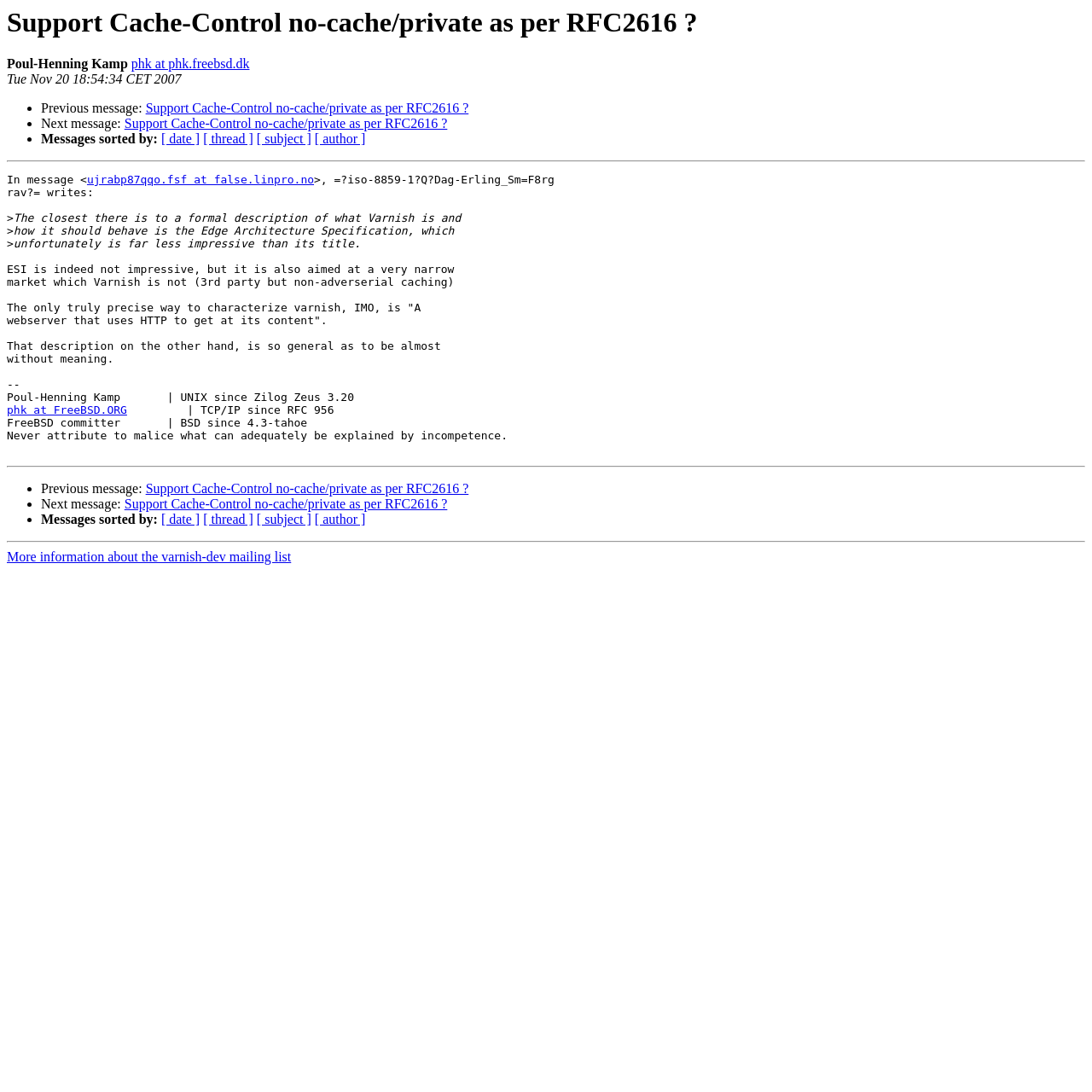What is the subject of the previous message?
Craft a detailed and extensive response to the question.

I found the subject of the previous message by looking at the link 'Support Cache-Control no-cache/private as per RFC2616?' which is located above the text 'Previous message:' and is likely to be the subject of the previous message because of its position and formatting.